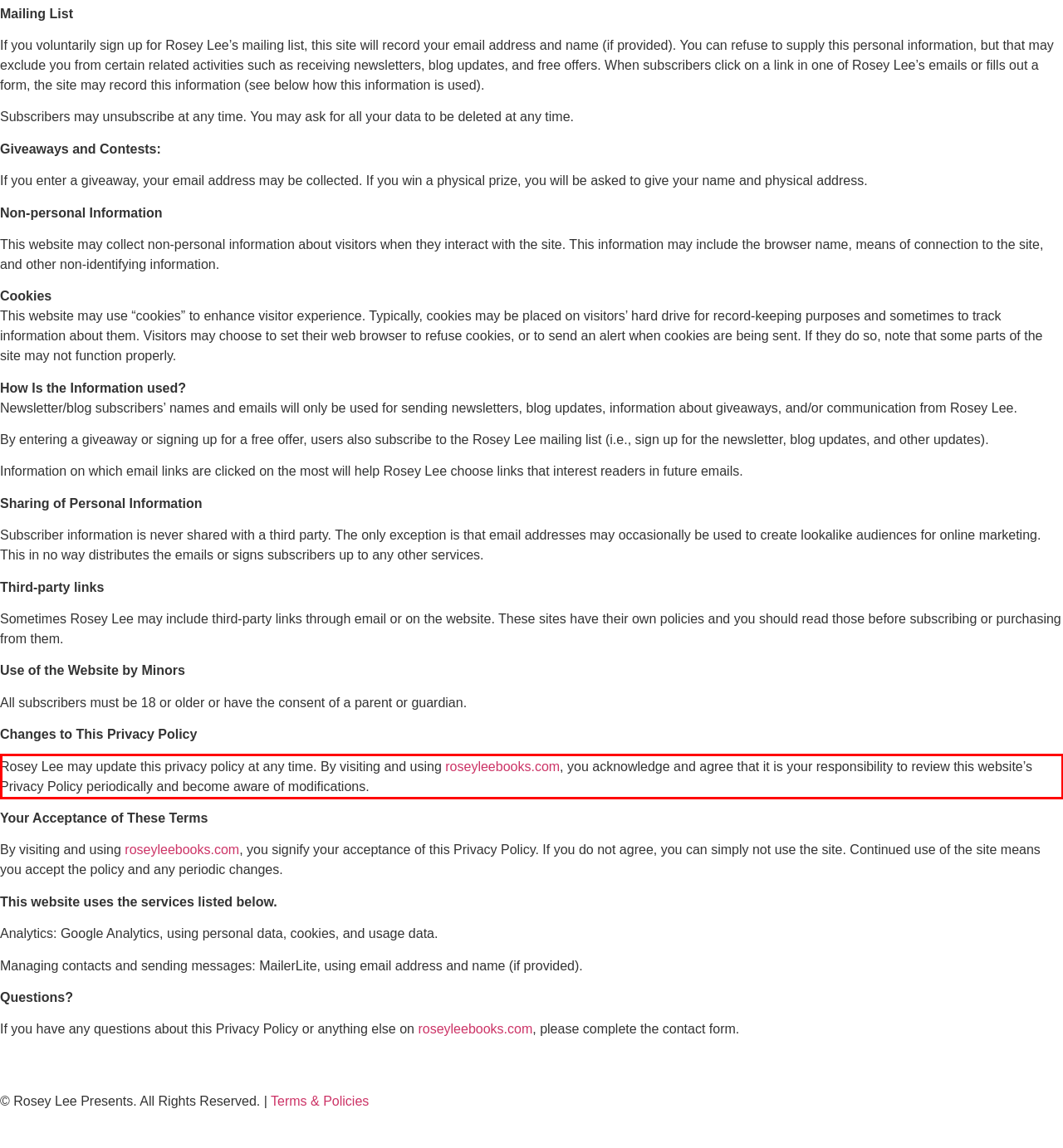Given the screenshot of a webpage, identify the red rectangle bounding box and recognize the text content inside it, generating the extracted text.

Rosey Lee may update this privacy policy at any time. By visiting and using roseyleebooks.com, you acknowledge and agree that it is your responsibility to review this website’s Privacy Policy periodically and become aware of modifications.